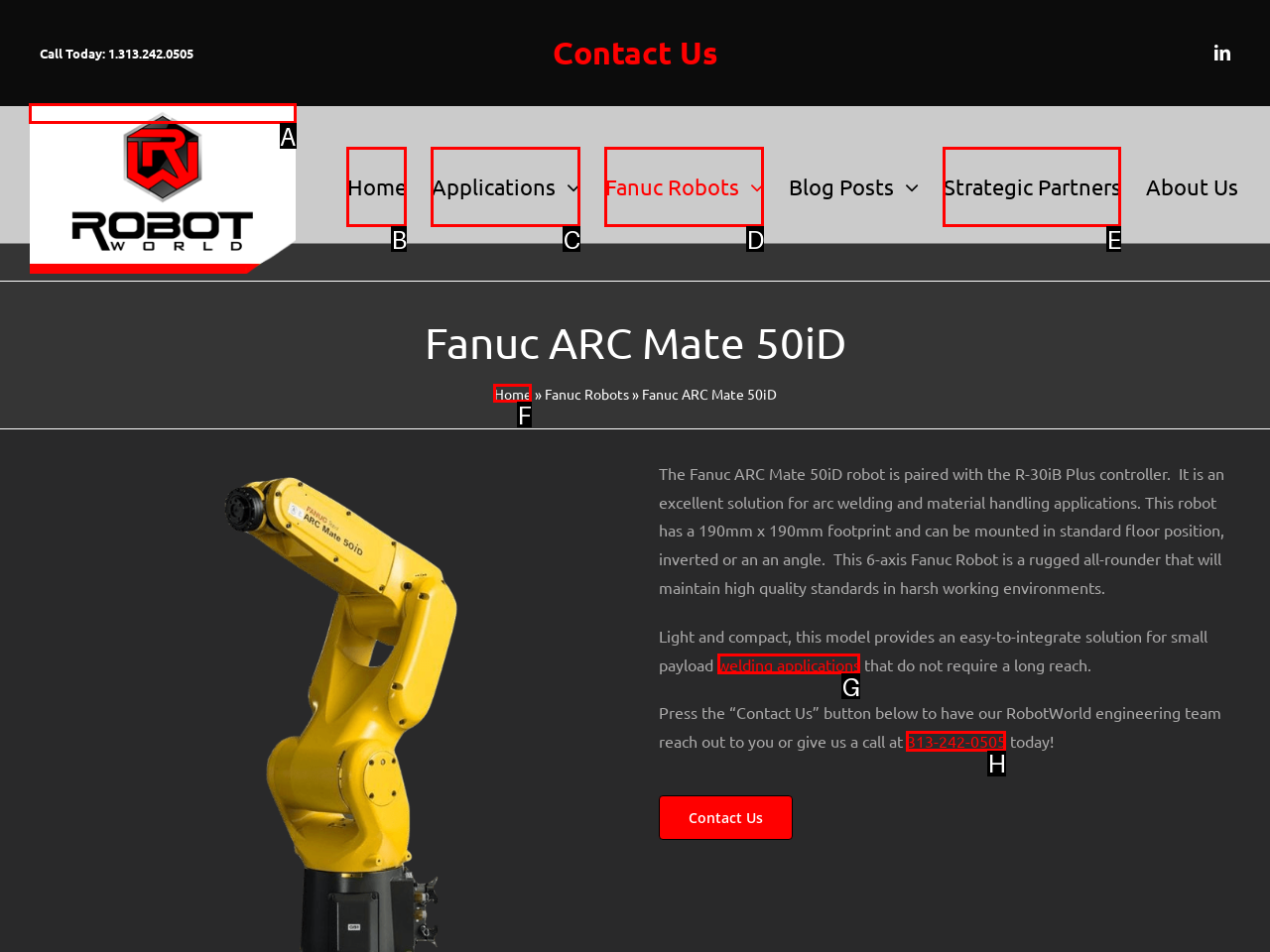Identify the letter of the option to click in order to Read about welding applications. Answer with the letter directly.

G